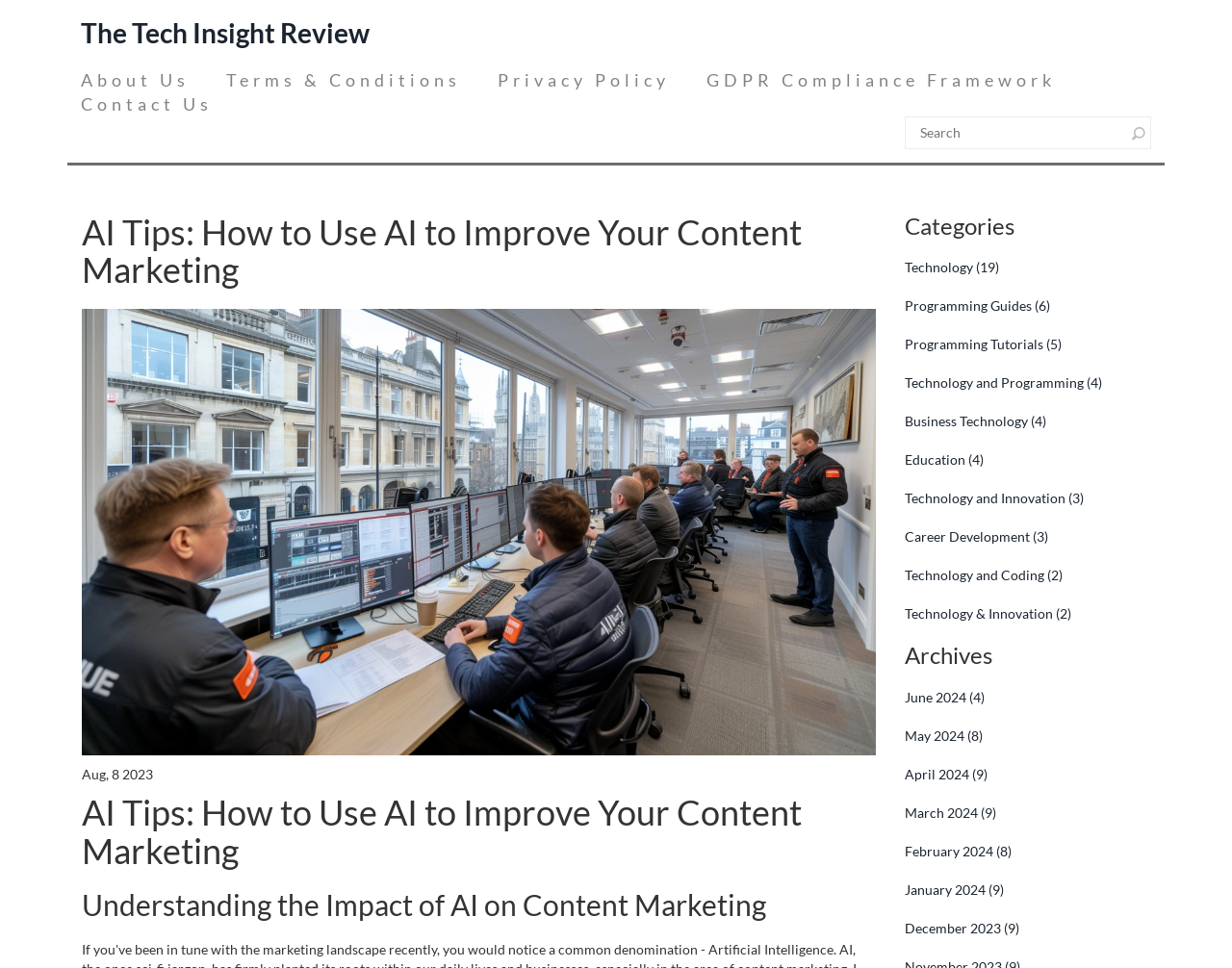Given the element description: "Technology & Innovation (2)", predict the bounding box coordinates of this UI element. The coordinates must be four float numbers between 0 and 1, given as [left, top, right, bottom].

[0.734, 0.625, 0.87, 0.642]